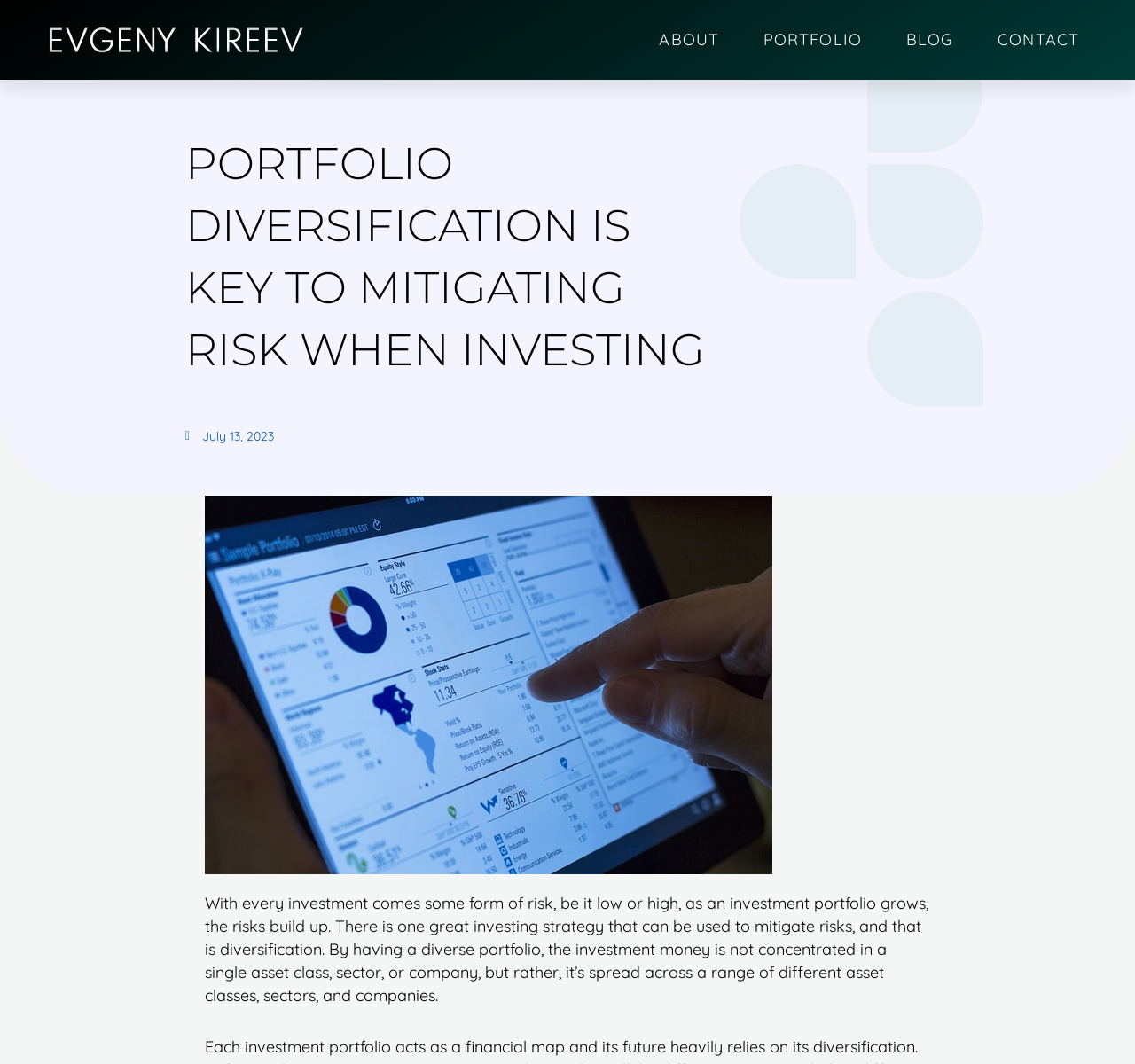What is the main heading of this webpage? Please extract and provide it.

PORTFOLIO DIVERSIFICATION IS KEY TO MITIGATING RISK WHEN INVESTING